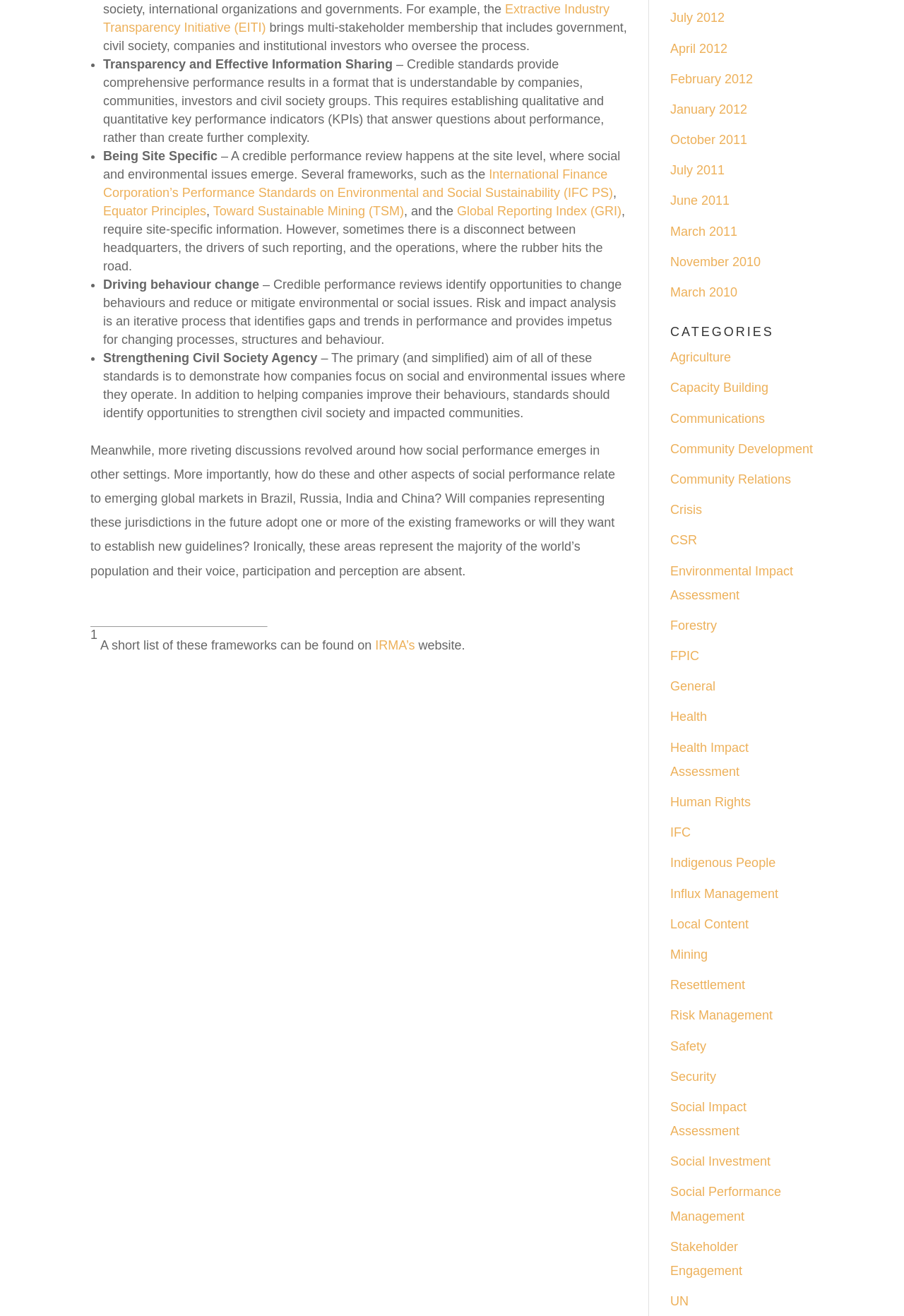What is the purpose of credible performance reviews?
Based on the visual information, provide a detailed and comprehensive answer.

According to the webpage, the purpose of credible performance reviews is to identify opportunities to change behaviours and reduce or mitigate environmental or social issues. This is mentioned in the static text element that describes the purpose of credible performance reviews.